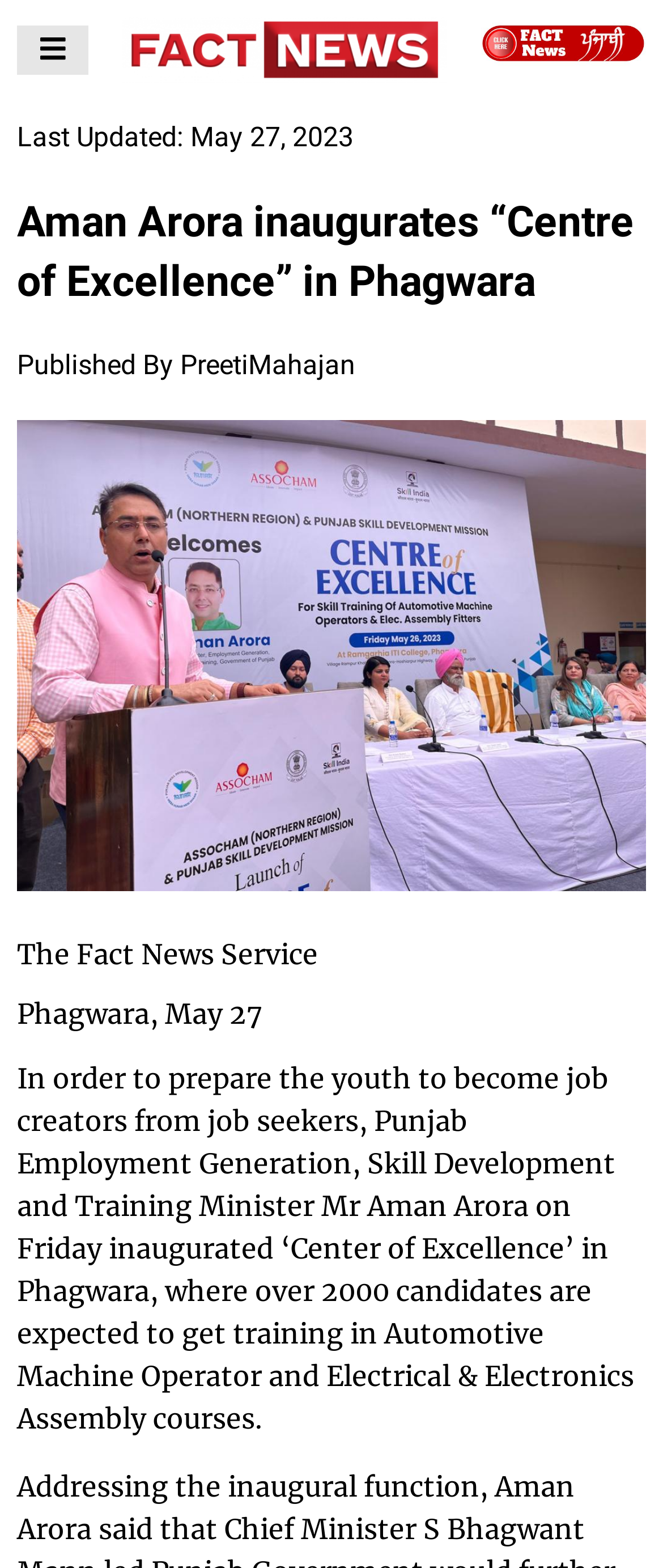Determine the bounding box coordinates of the UI element described below. Use the format (top-left x, top-left y, bottom-right x, bottom-right y) with floating point numbers between 0 and 1: Published By PreetiMahajan

[0.026, 0.22, 0.536, 0.246]